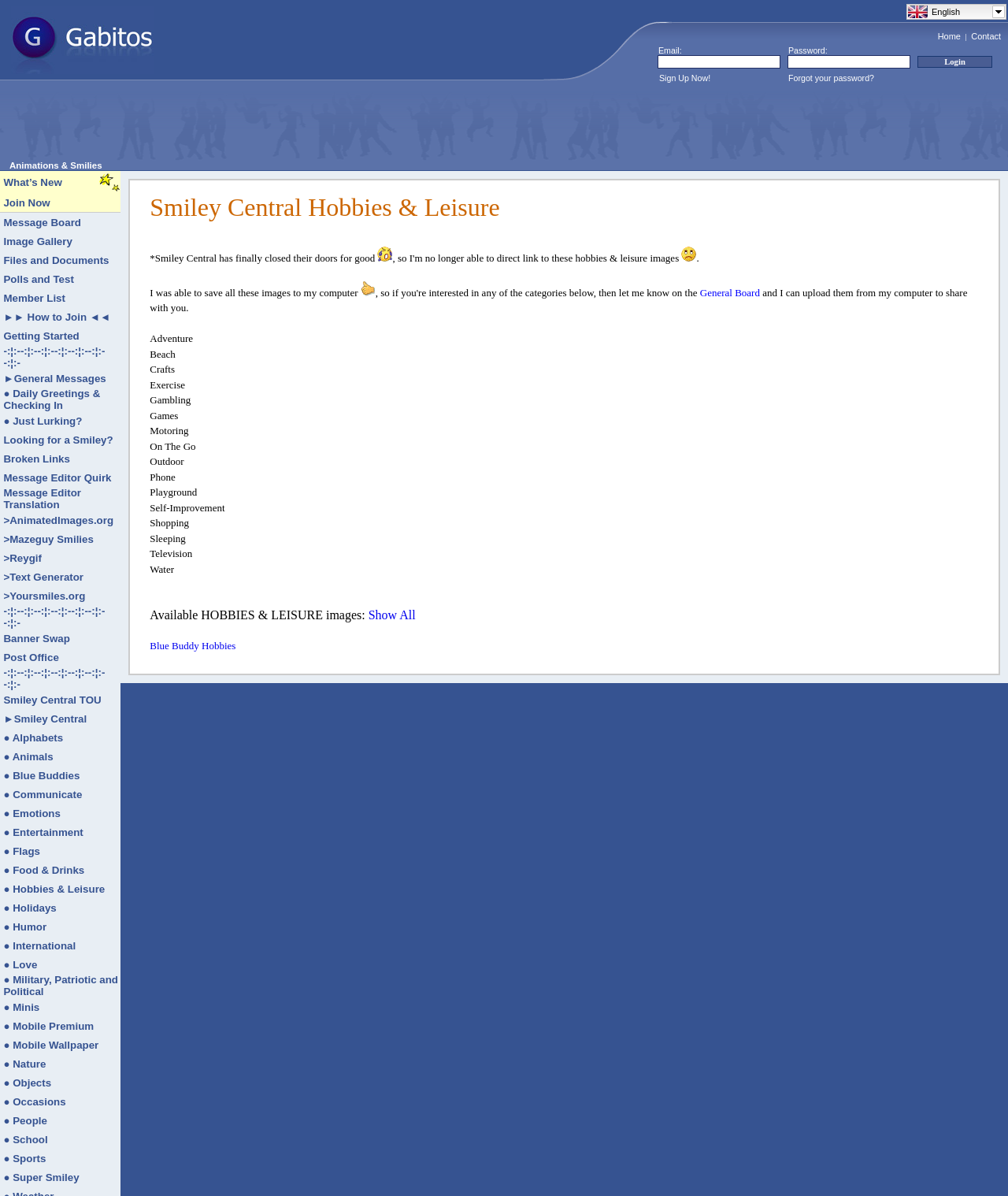What is the purpose of the 'Forgot your password?' link?
Based on the screenshot, give a detailed explanation to answer the question.

The 'Forgot your password?' link is likely used to recover a forgotten password, and it can be found next to the login fields in the top-right corner of the webpage.